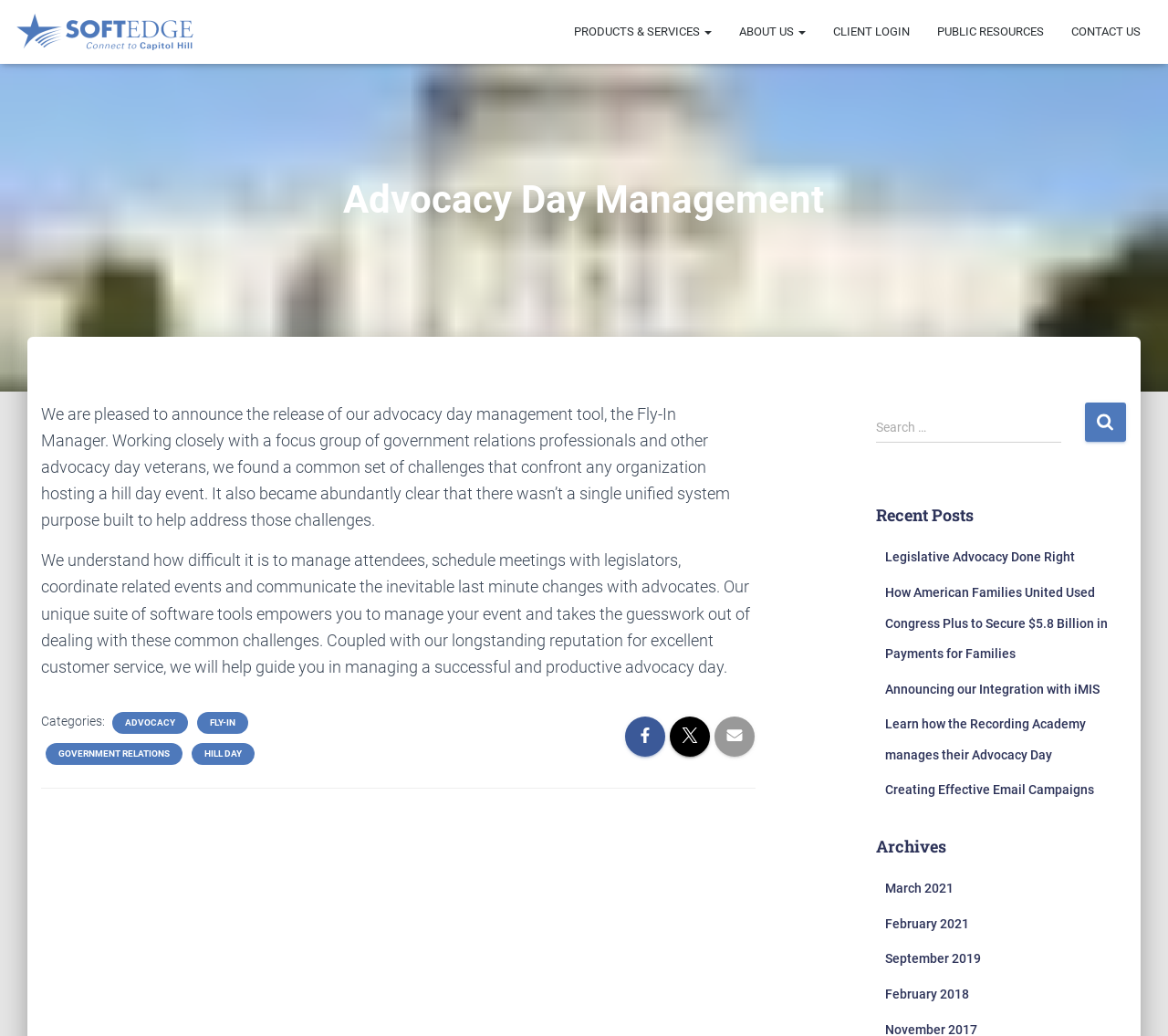Identify the primary heading of the webpage and provide its text.

Advocacy Day Management